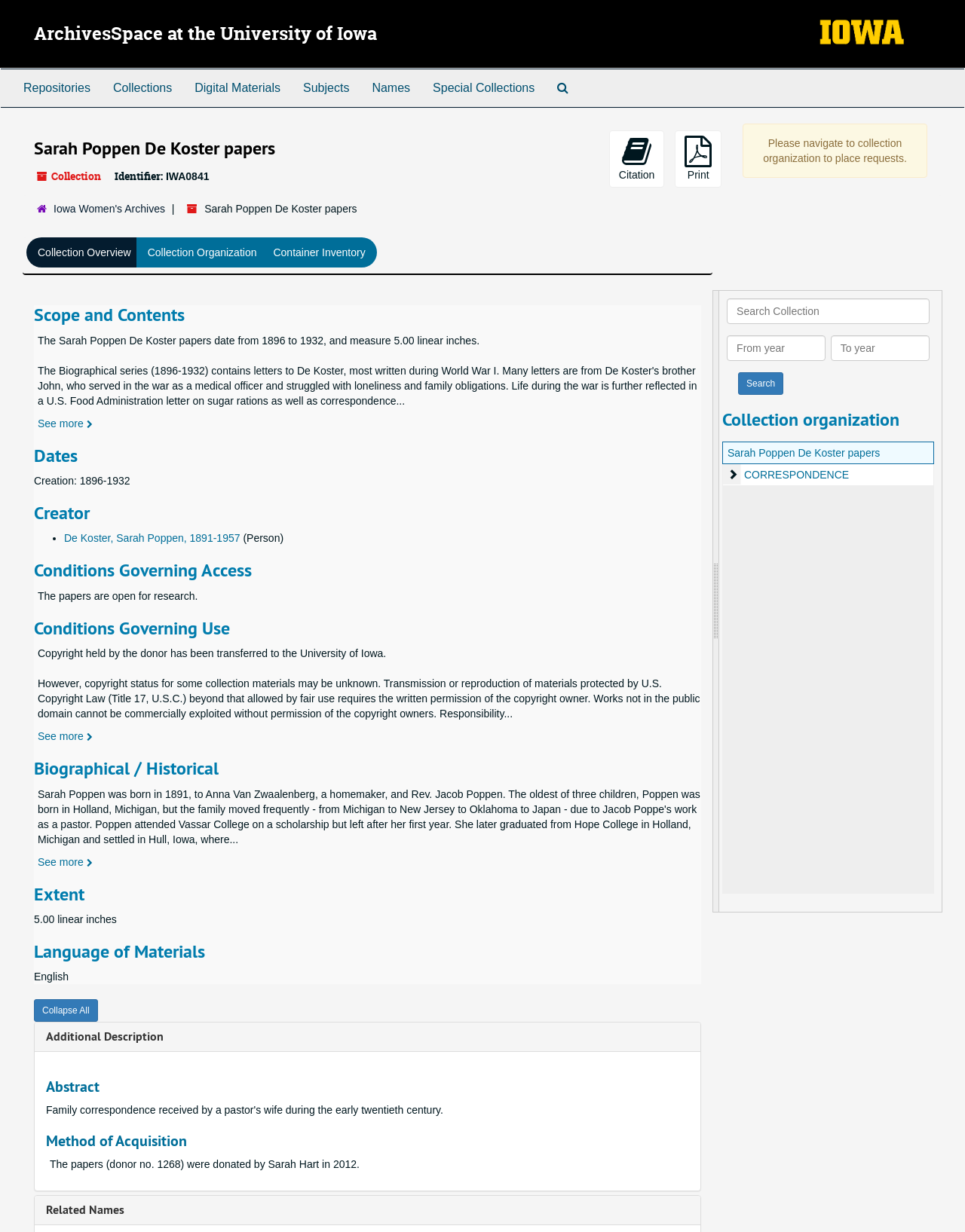Locate the bounding box coordinates of the area you need to click to fulfill this instruction: 'Click on the 'Repositories' link'. The coordinates must be in the form of four float numbers ranging from 0 to 1: [left, top, right, bottom].

[0.012, 0.056, 0.105, 0.087]